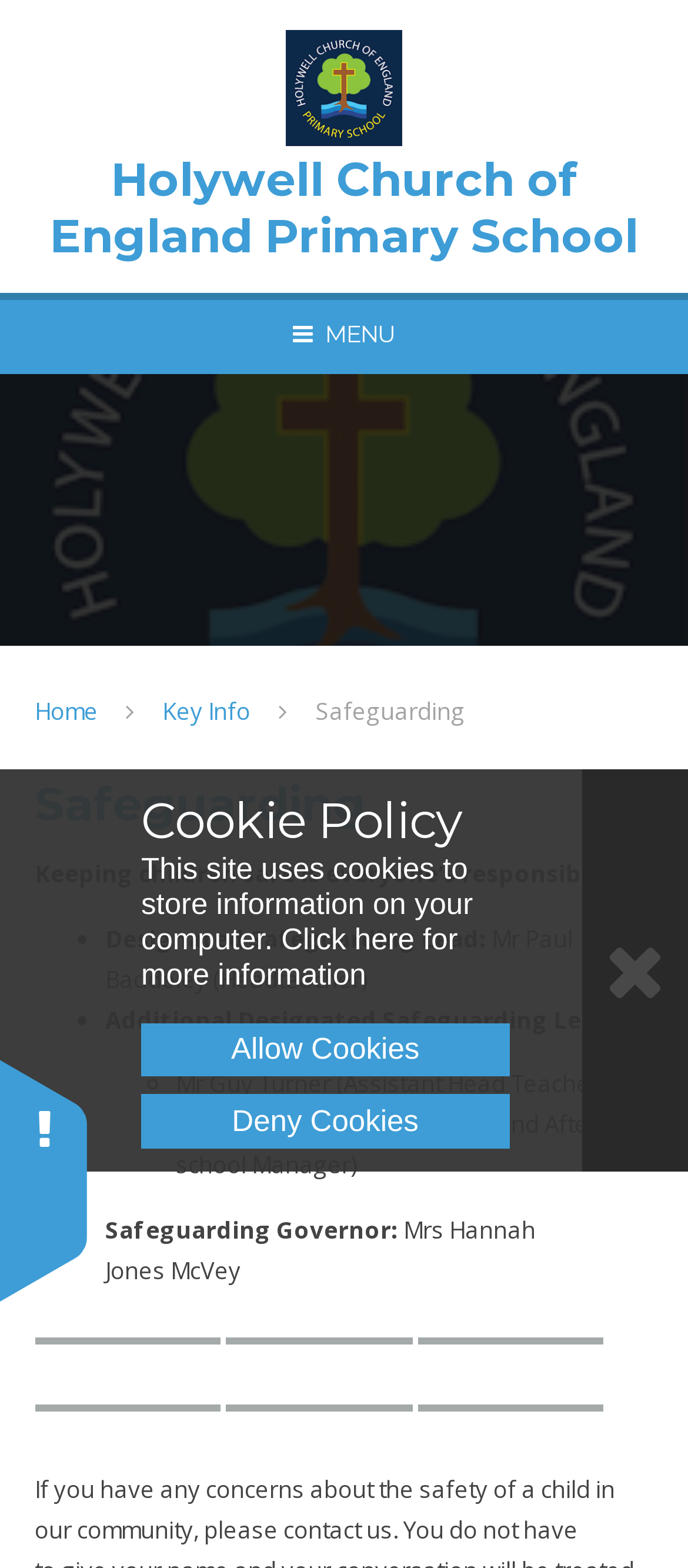Kindly provide the bounding box coordinates of the section you need to click on to fulfill the given instruction: "Click the Skip to content link".

[0.0, 0.002, 0.255, 0.023]